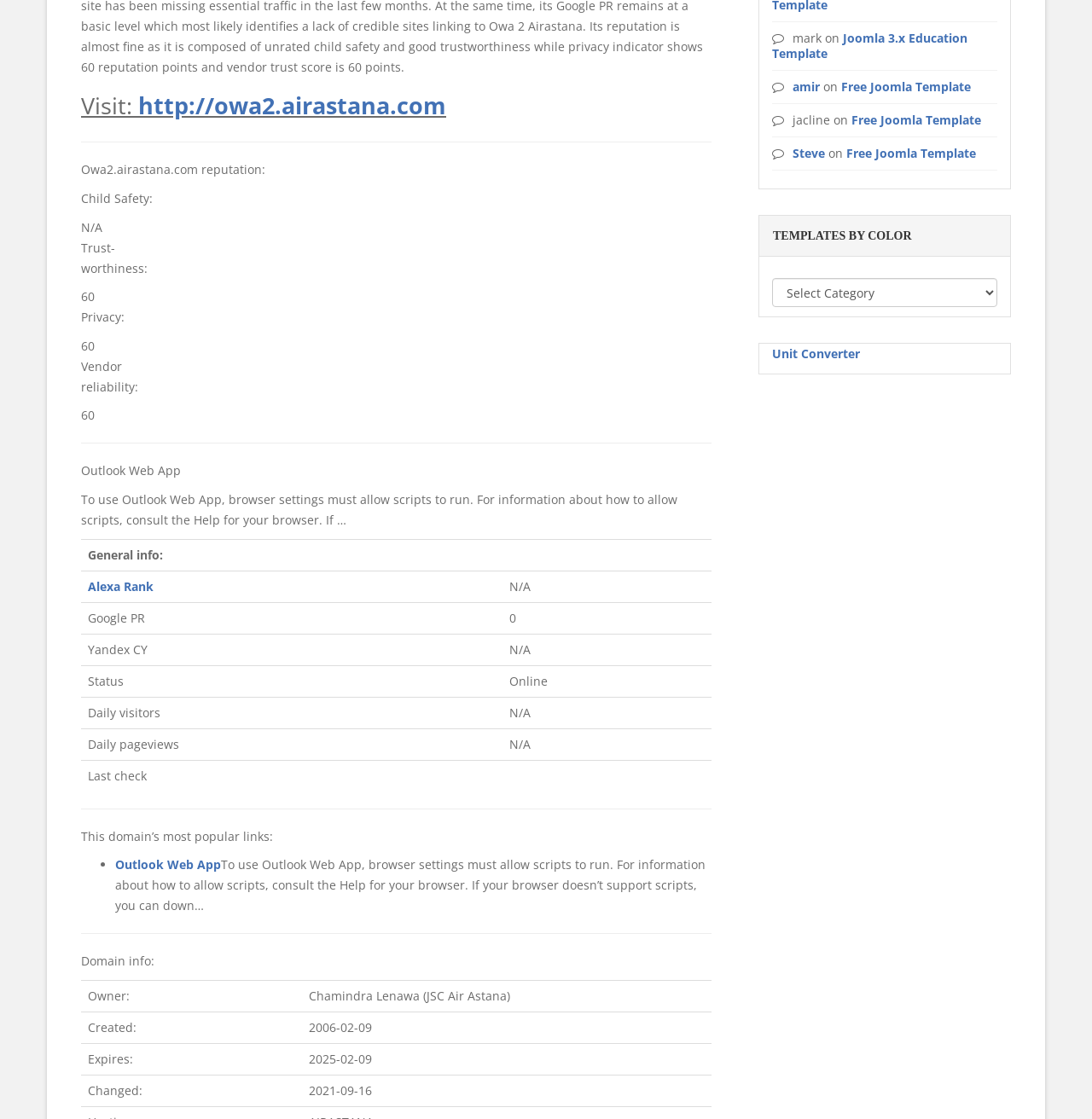Given the description: "Joomla 3.x Education Template", determine the bounding box coordinates of the UI element. The coordinates should be formatted as four float numbers between 0 and 1, [left, top, right, bottom].

[0.707, 0.027, 0.886, 0.055]